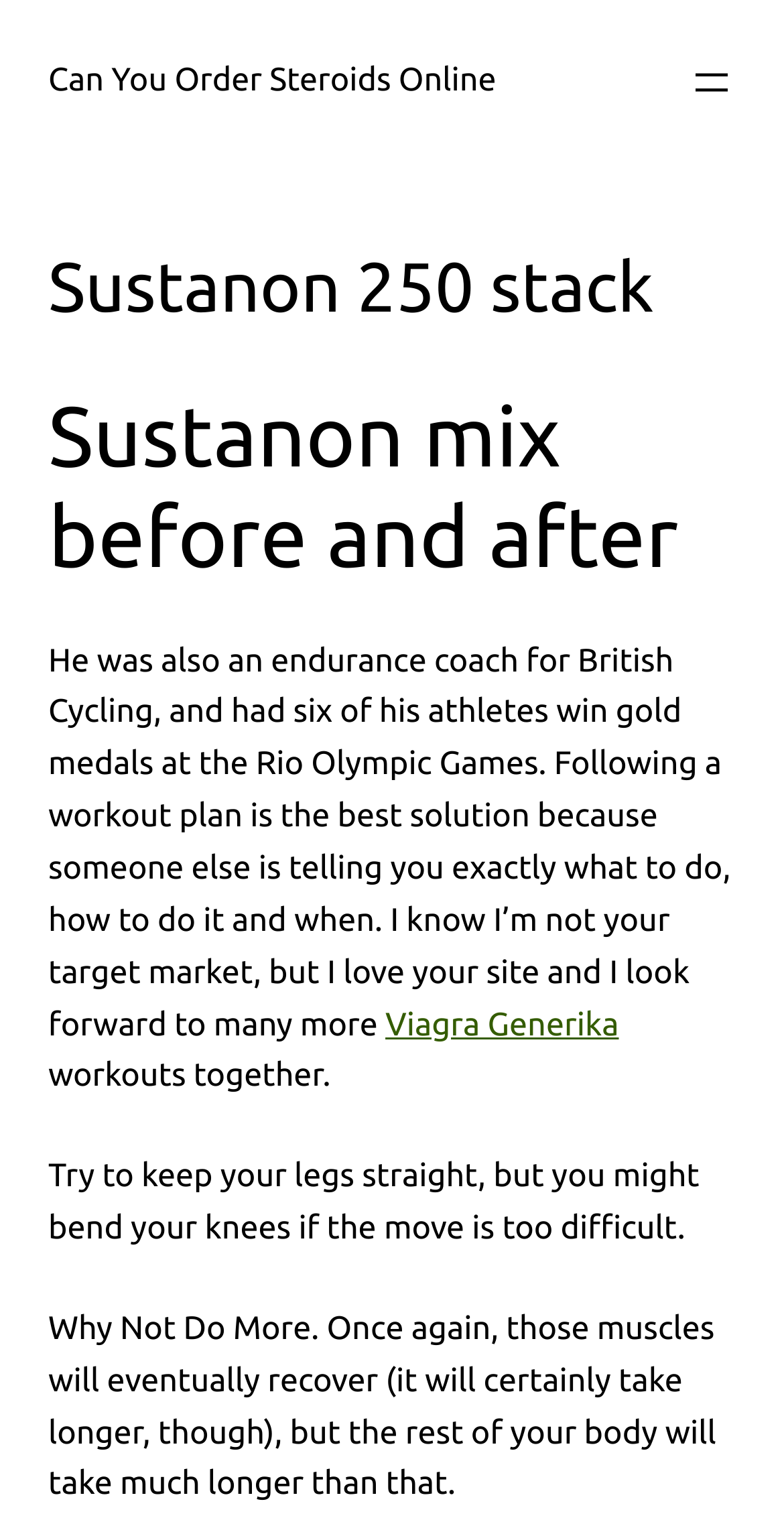How many links are present on the webpage? Observe the screenshot and provide a one-word or short phrase answer.

2